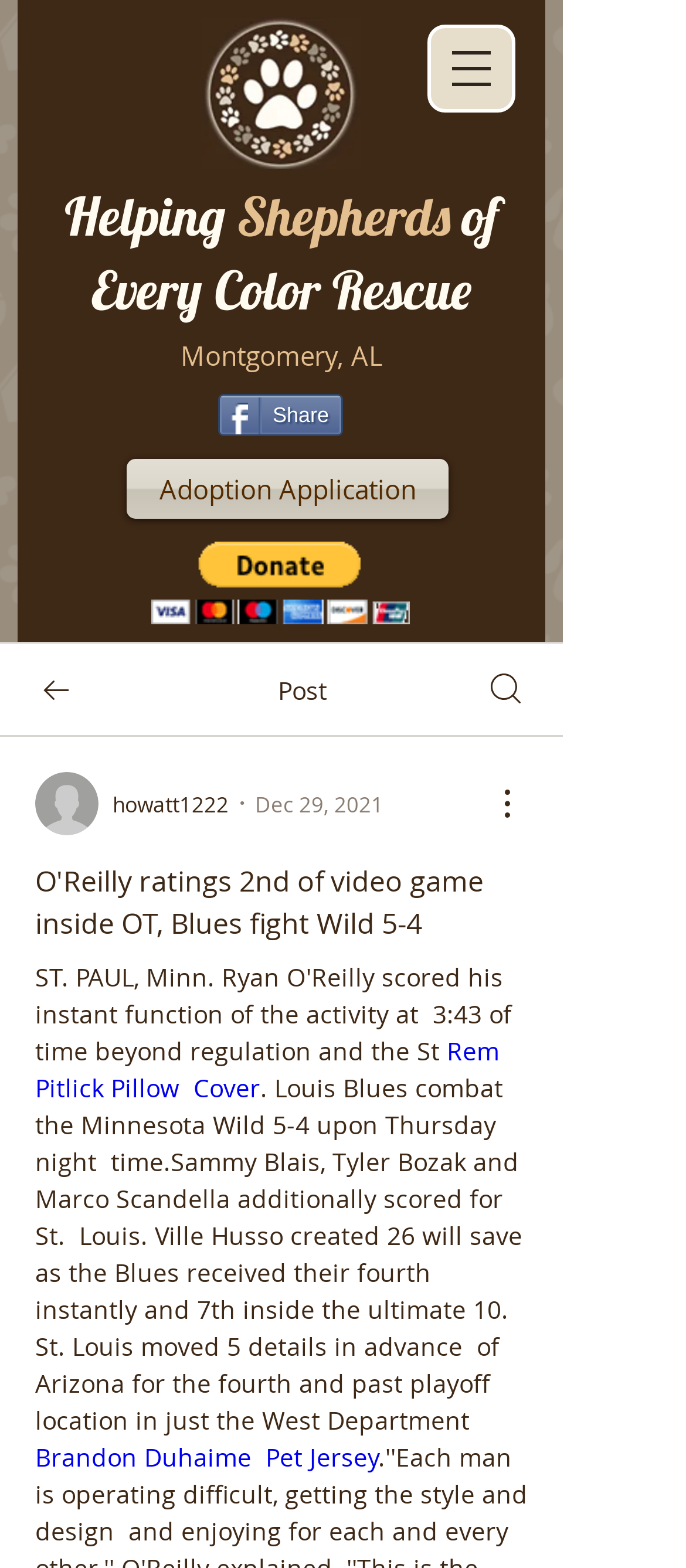Please determine the main heading text of this webpage.

Helping Shepherds​ of Every Color Rescue